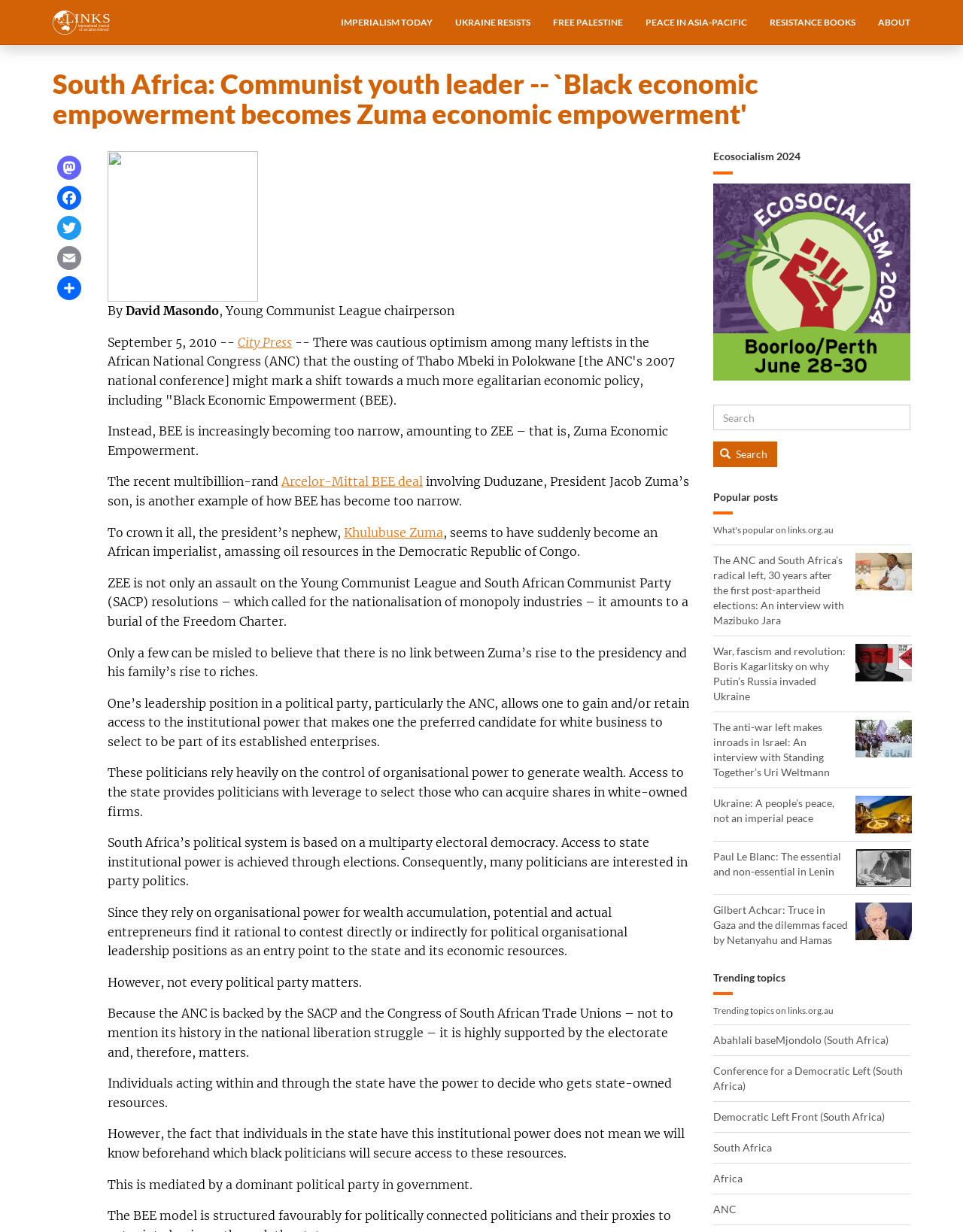Can you identify the bounding box coordinates of the clickable region needed to carry out this instruction: 'Visit the 'Ecosocialism 2024' page'? The coordinates should be four float numbers within the range of 0 to 1, stated as [left, top, right, bottom].

[0.74, 0.149, 0.945, 0.309]